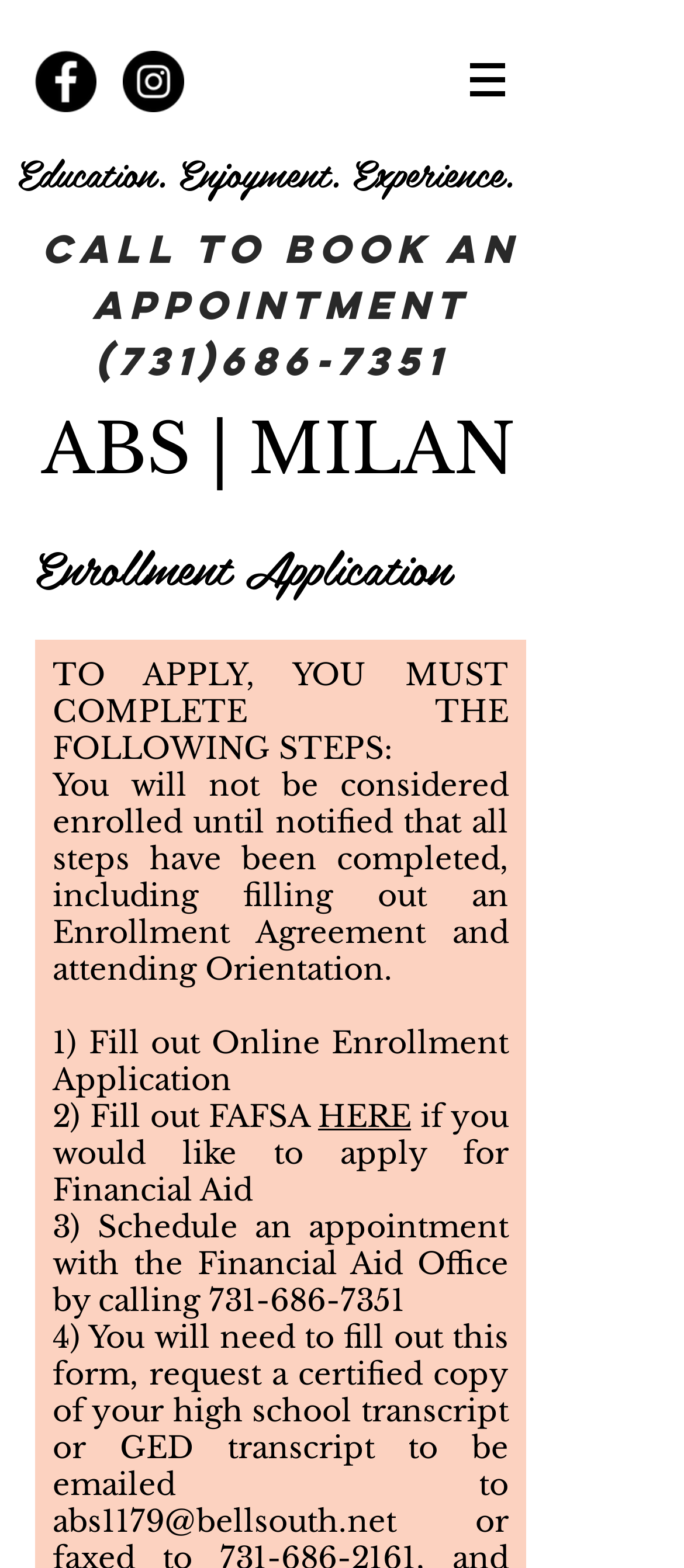What is the phone number to book an appointment? Refer to the image and provide a one-word or short phrase answer.

(731)686-7351